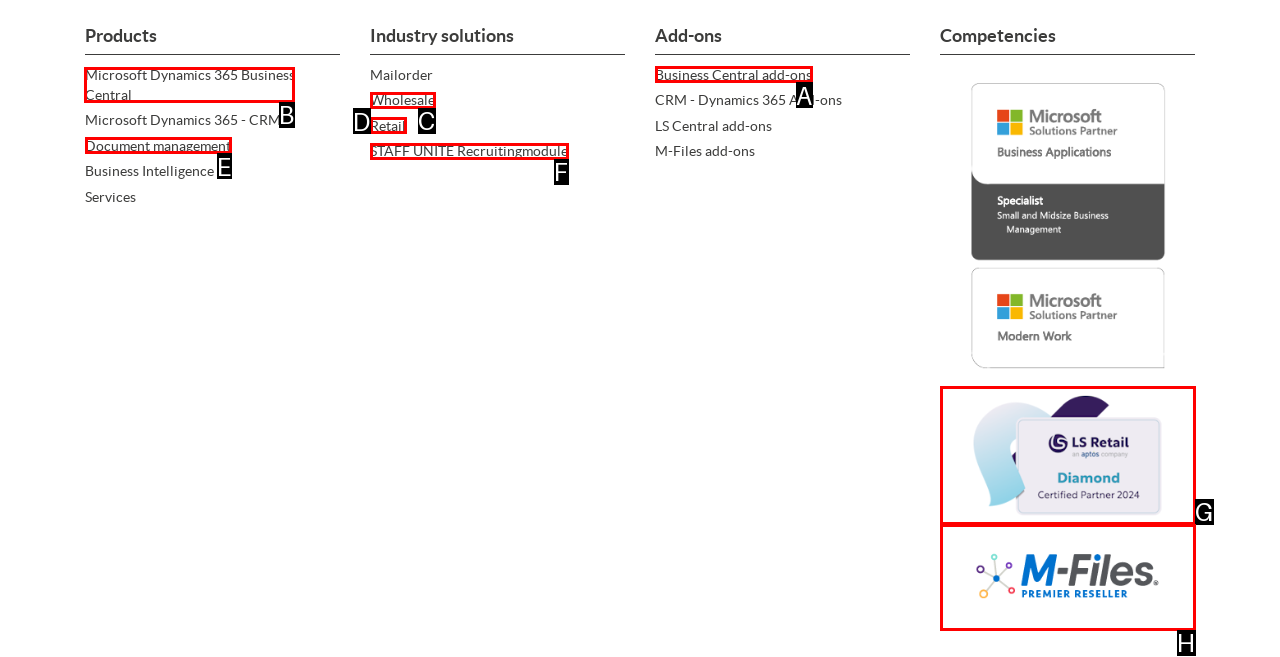Identify the letter of the option that should be selected to accomplish the following task: Click on Microsoft Dynamics 365 Business Central. Provide the letter directly.

B